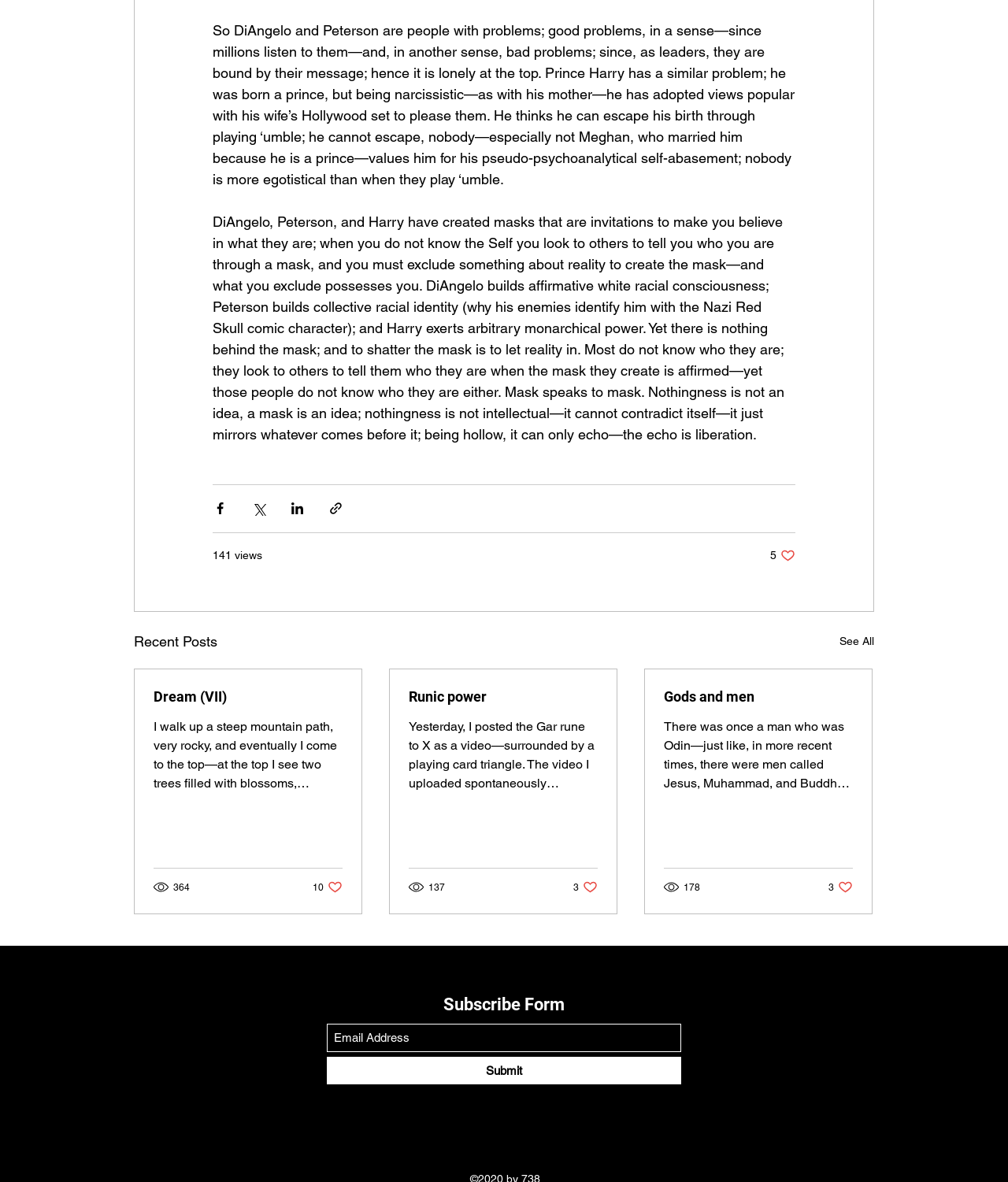What is the purpose of the form at the bottom of the page?
Answer with a single word or phrase, using the screenshot for reference.

Subscribe